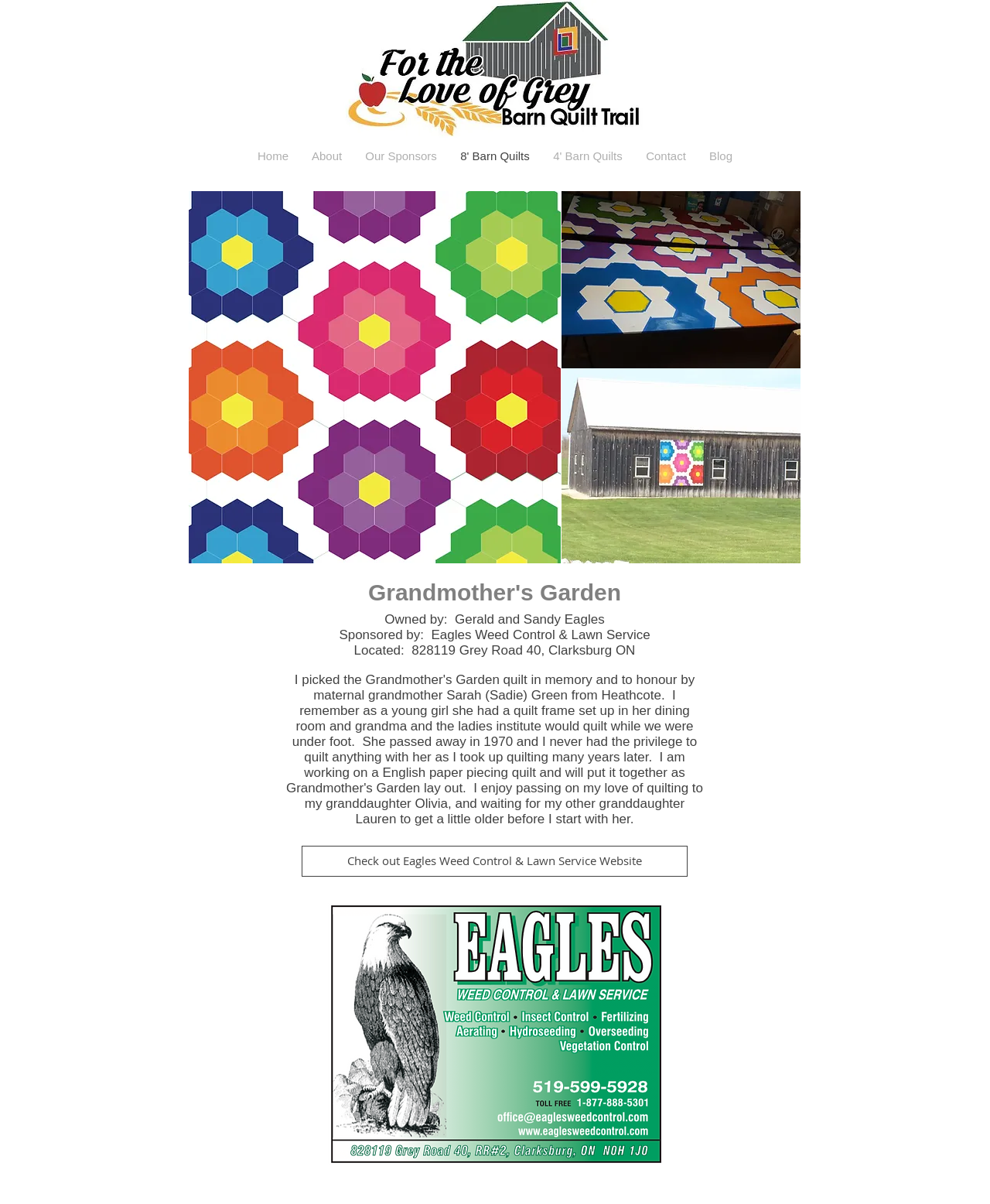Identify the bounding box for the UI element that is described as follows: "Our Sponsors".

[0.357, 0.12, 0.453, 0.14]